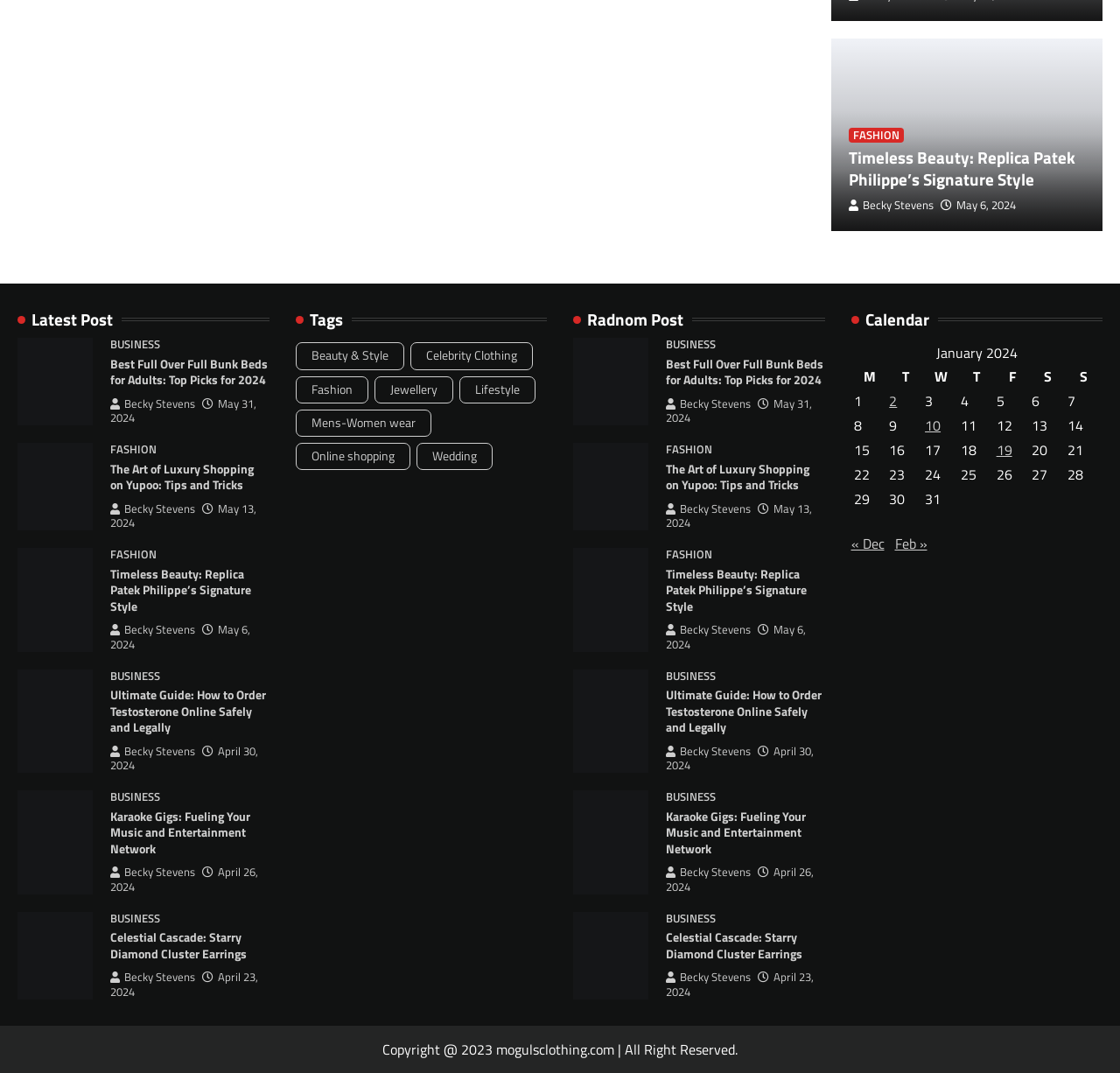Can you find the bounding box coordinates for the element that needs to be clicked to execute this instruction: "Read the 'Timeless Beauty: Replica Patek Philippe’s Signature Style' article"? The coordinates should be given as four float numbers between 0 and 1, i.e., [left, top, right, bottom].

[0.758, 0.137, 0.969, 0.177]